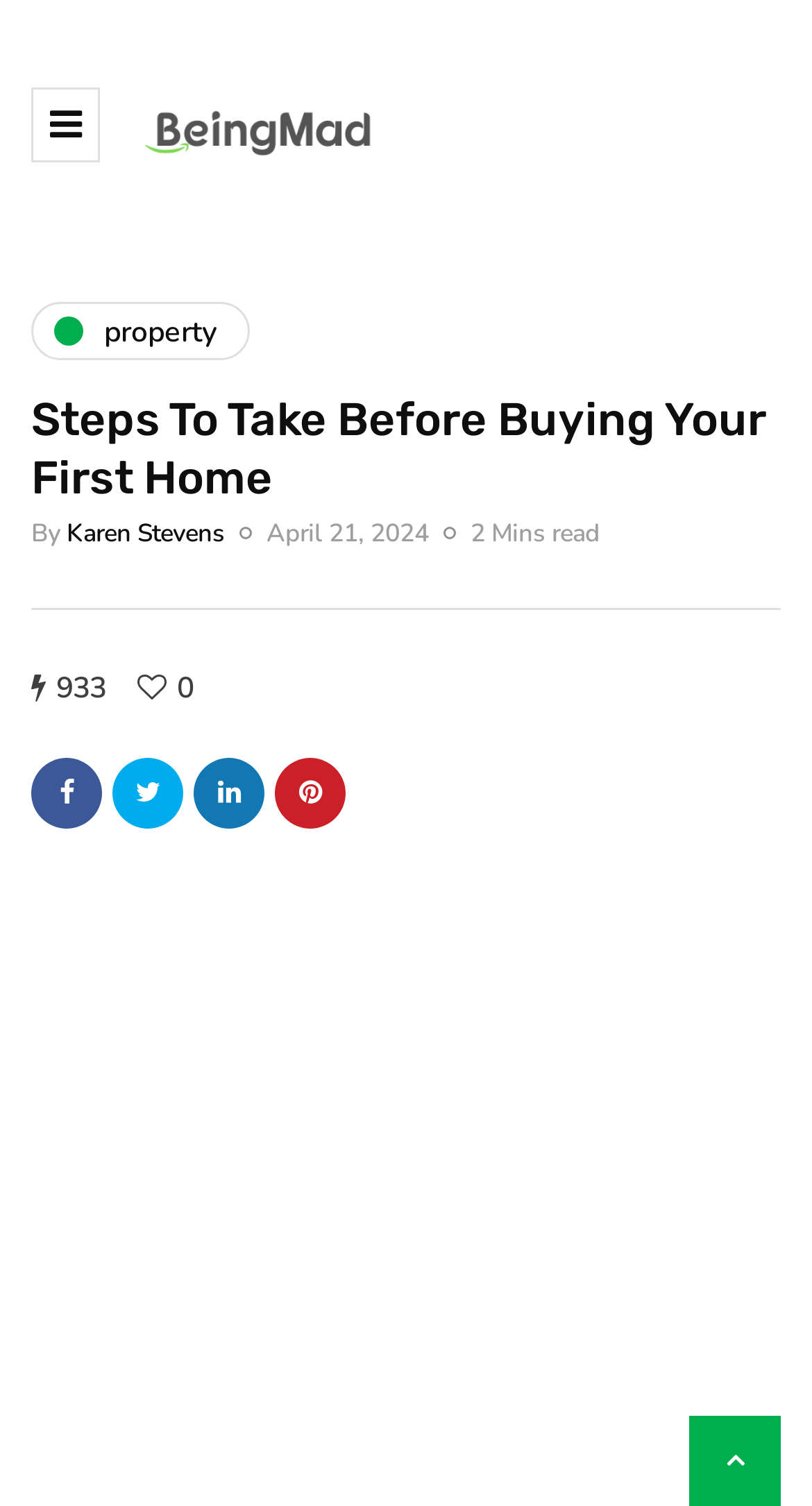Please indicate the bounding box coordinates of the element's region to be clicked to achieve the instruction: "Share the article". Provide the coordinates as four float numbers between 0 and 1, i.e., [left, top, right, bottom].

[0.169, 0.444, 0.218, 0.47]